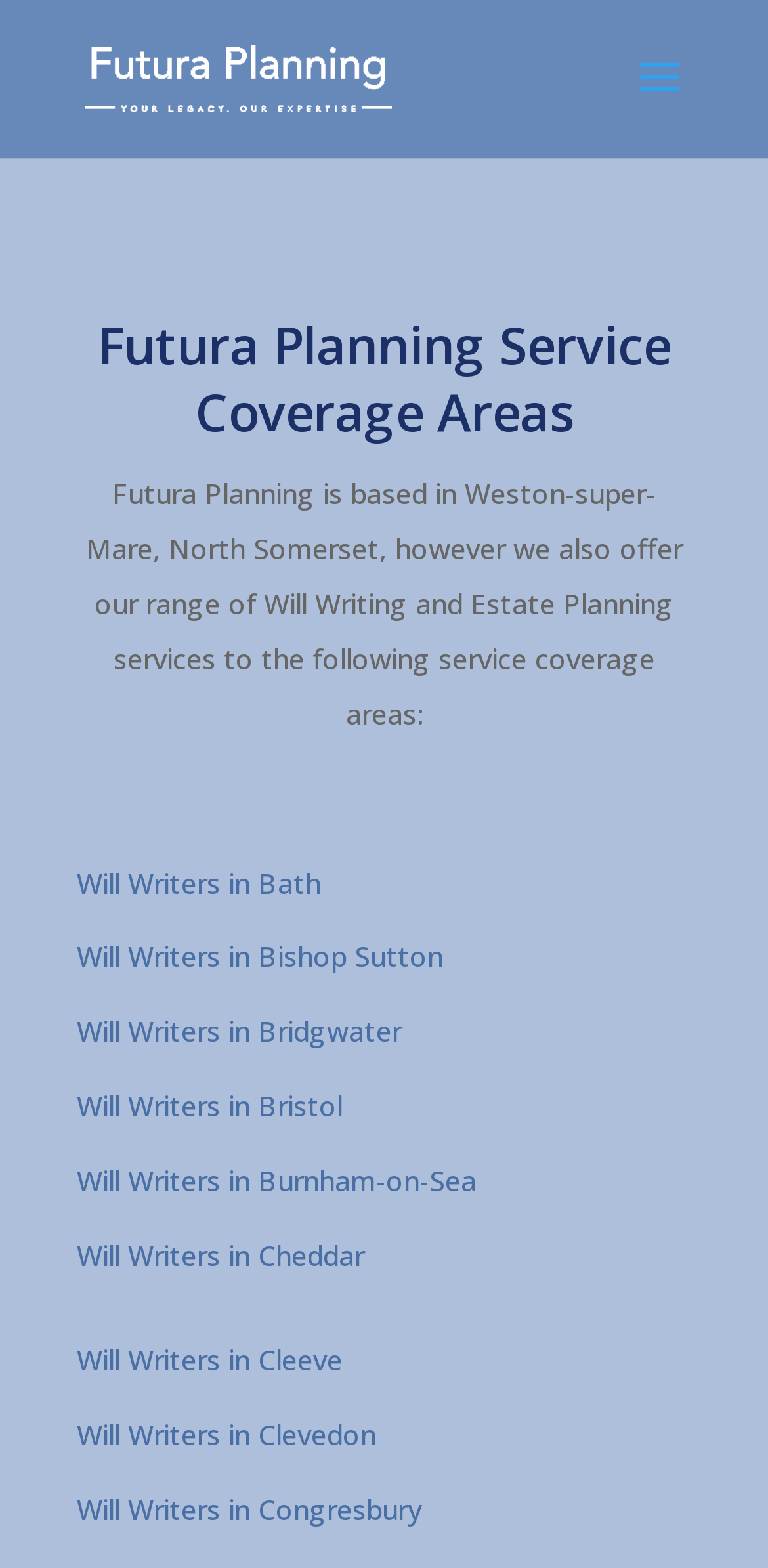Explain the webpage in detail, including its primary components.

The webpage is about Futura Planning, a professional Will Writing service. At the top-left corner, there is a link to Futura Planning accompanied by an image with the same name. Below this, a heading reads "Futura Planning Service Coverage Areas". 

A paragraph of text explains that Futura Planning is based in Weston-super-Mare, North Somerset, and provides Will Writing and Estate Planning services to various areas. 

Below this paragraph, there are multiple links listed, each representing a different service coverage area, including Bath, Bishop Sutton, Bridgwater, Bristol, Burnham-on-Sea, Cheddar, Cleeve, Clevedon, and Congresbury. These links are arranged vertically, with the first link "Will Writers in Bath" positioned at the top and the last link "Will Writers in Congresbury" at the bottom.